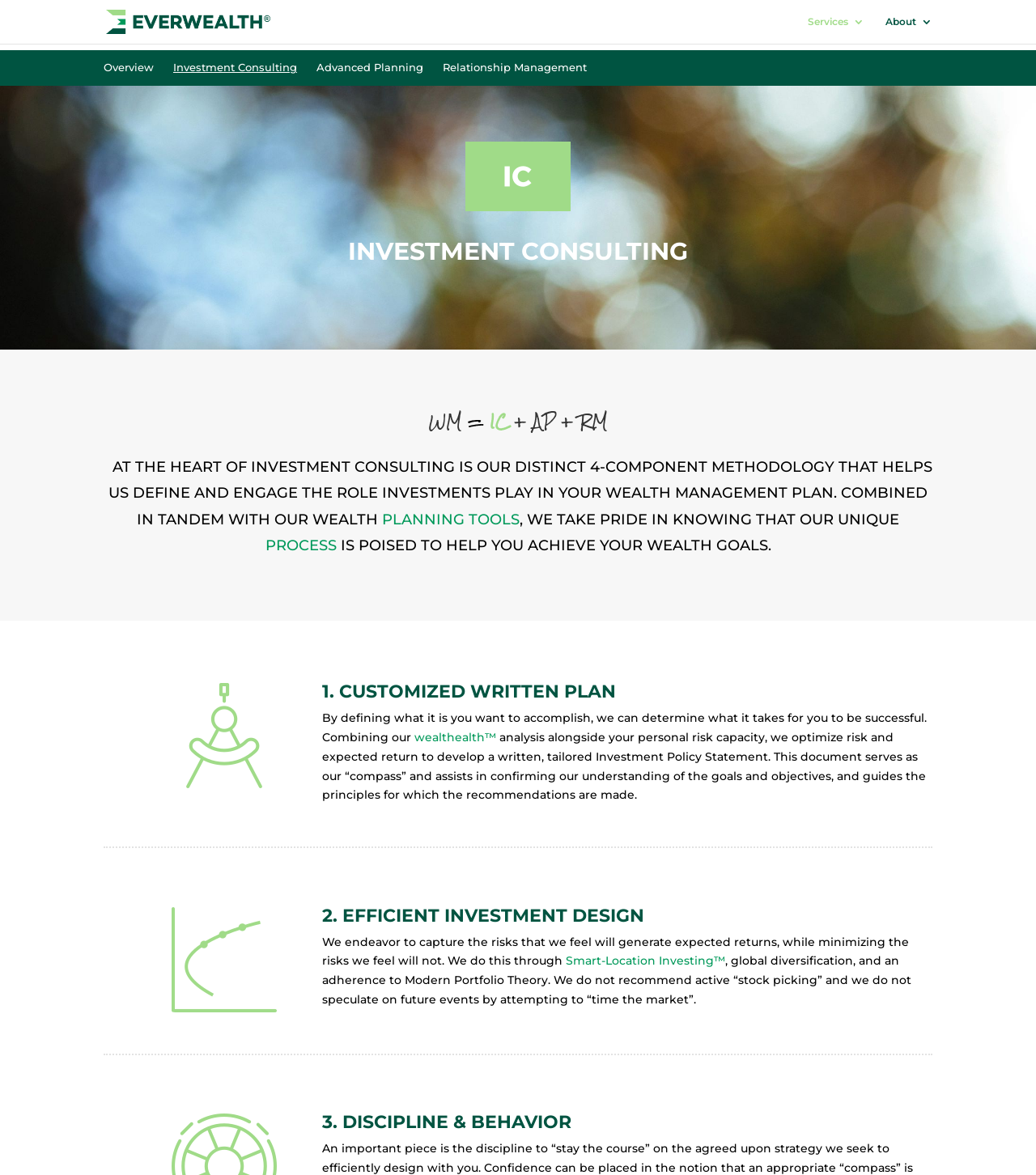What is the purpose of the Investment Policy Statement?
Using the visual information, reply with a single word or short phrase.

To serve as a 'compass' and guide investment recommendations